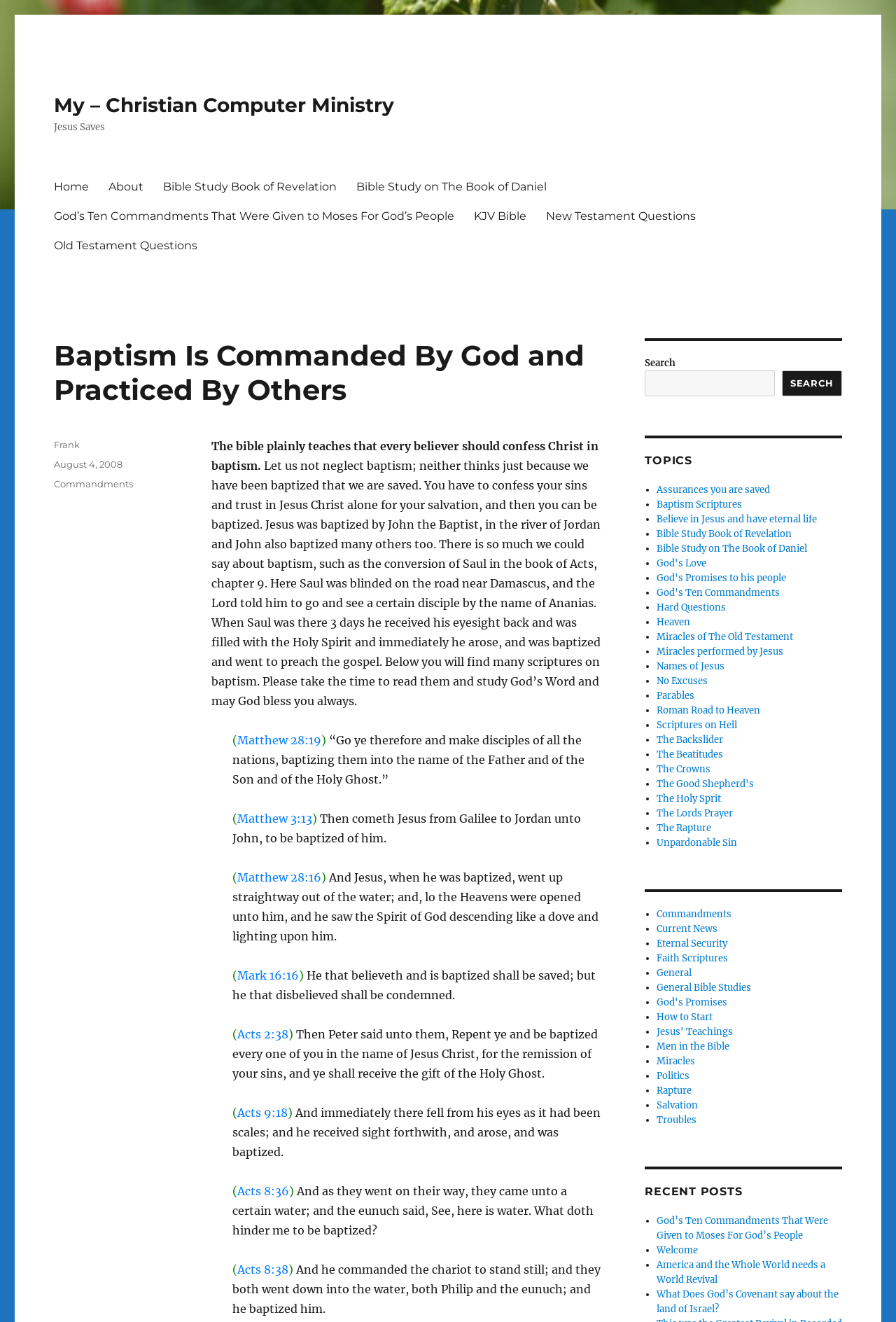Pinpoint the bounding box coordinates of the clickable area needed to execute the instruction: "Click on the 'About' link". The coordinates should be specified as four float numbers between 0 and 1, i.e., [left, top, right, bottom].

[0.11, 0.13, 0.171, 0.152]